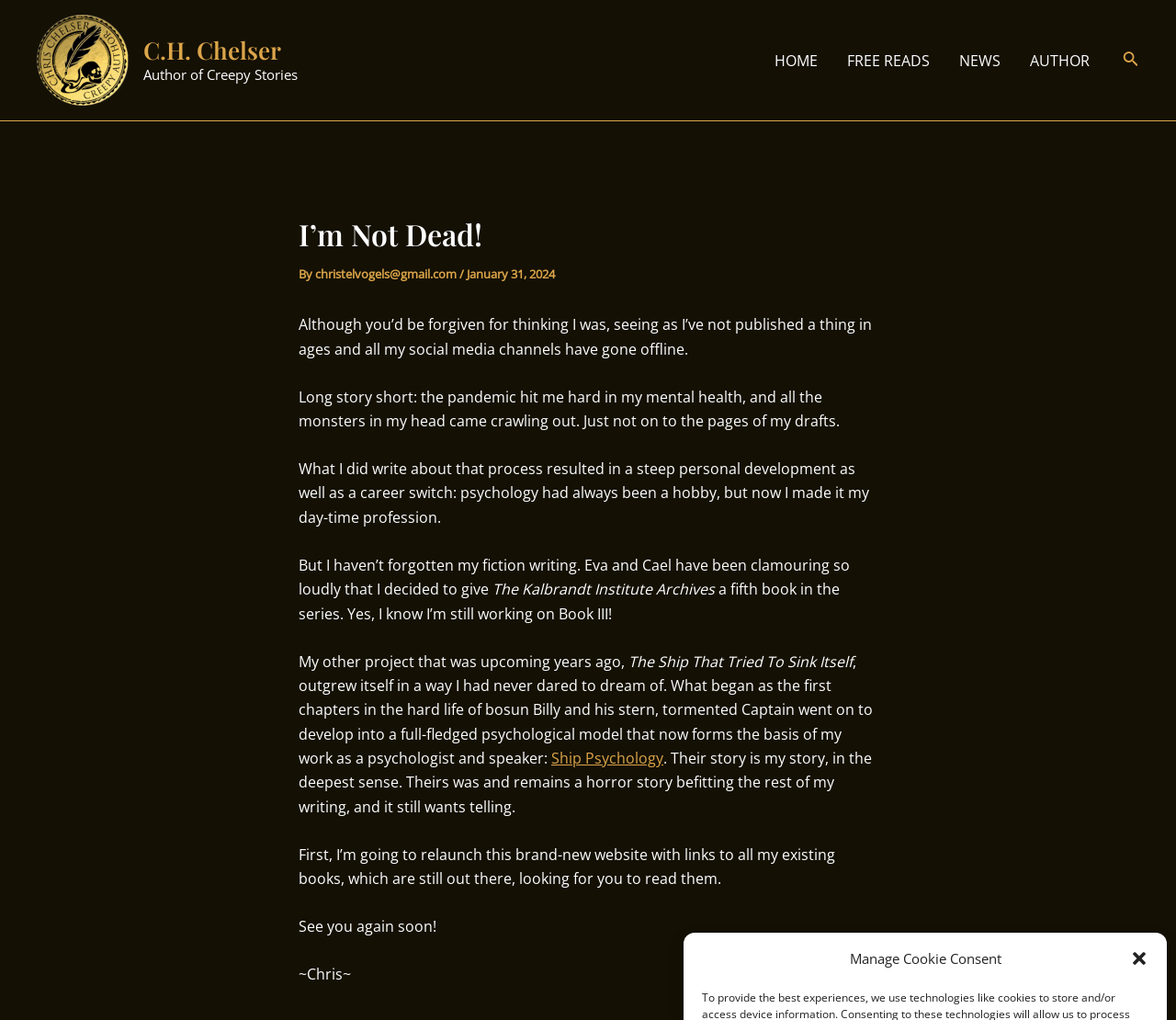What is the text of the webpage's headline?

I’m Not Dead!